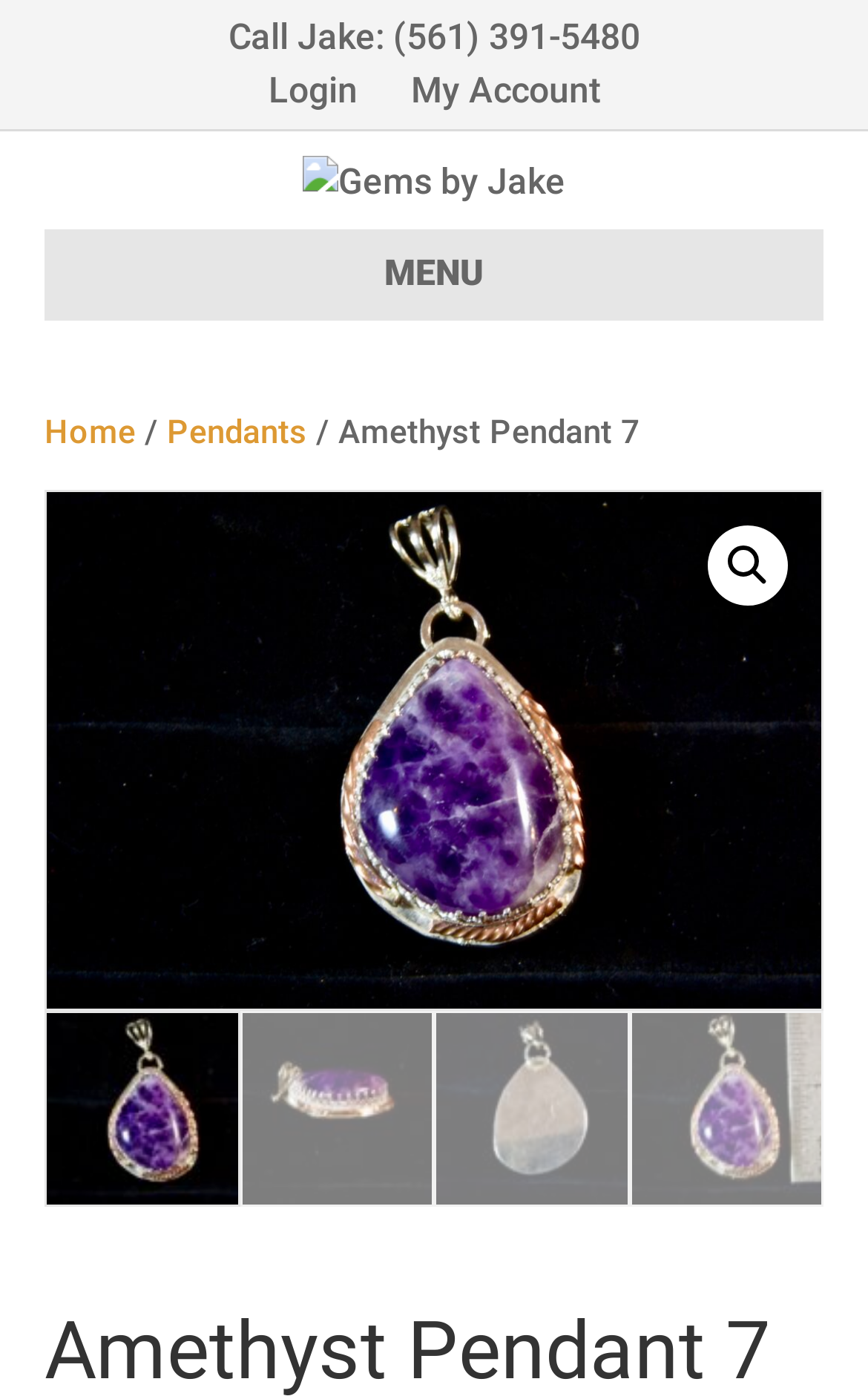Describe every aspect of the webpage comprehensively.

The webpage is about an Amethyst Pendant 7, specifically from Gems by Jake. At the top, there is a call-to-action element with the phone number (561) 391-5480, positioned near the top left corner of the page. 

To the right of the phone number, there is a top bar menu with two links: "Login" and "My Account". 

Below the top bar menu, there is a prominent link to "Gems by Jake" with an accompanying image, taking up most of the width of the page. 

Underneath the "Gems by Jake" link and image, there is a header menu with a "MENU" button on the left side. The menu contains links to "Home", "Pendants", and the current page, "Amethyst Pendant 7", separated by slash characters. 

On the right side of the header menu, there is a search icon link, represented by a magnifying glass emoji. When clicked, it opens a search bar that spans the width of the page, with a search icon image at the top.